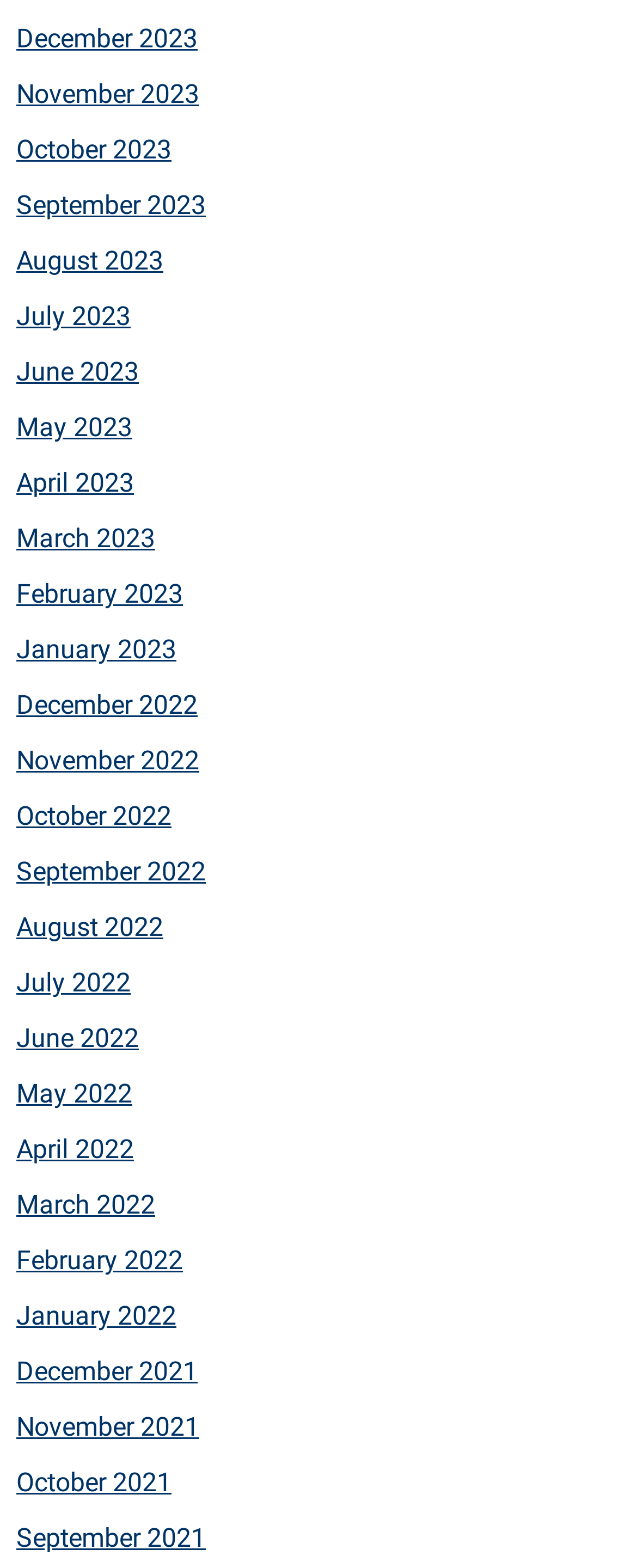Find the bounding box coordinates of the area to click in order to follow the instruction: "View January 2022".

[0.026, 0.83, 0.277, 0.849]